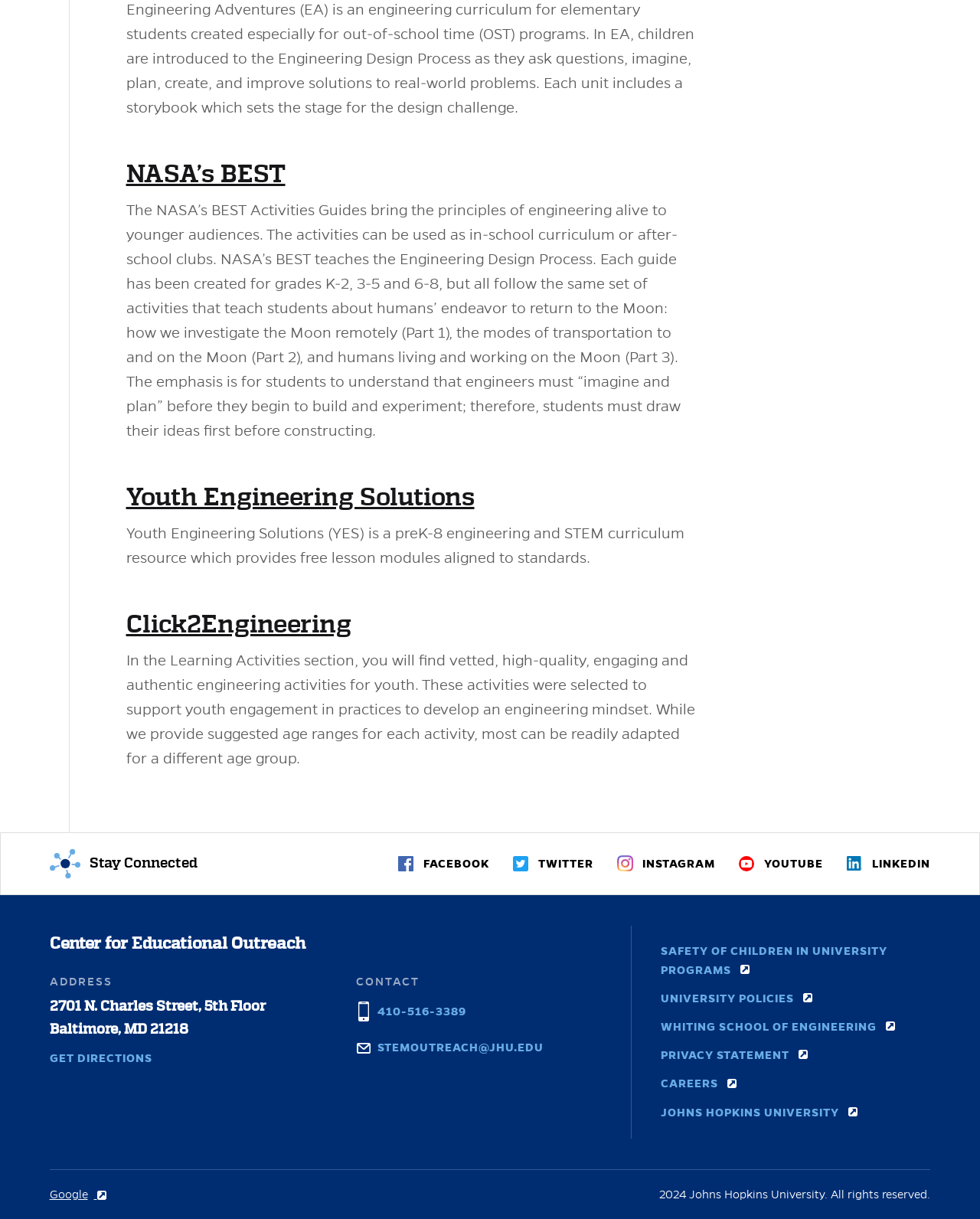What is the name of the engineering curriculum for elementary students?
Identify the answer in the screenshot and reply with a single word or phrase.

Engineering Adventures